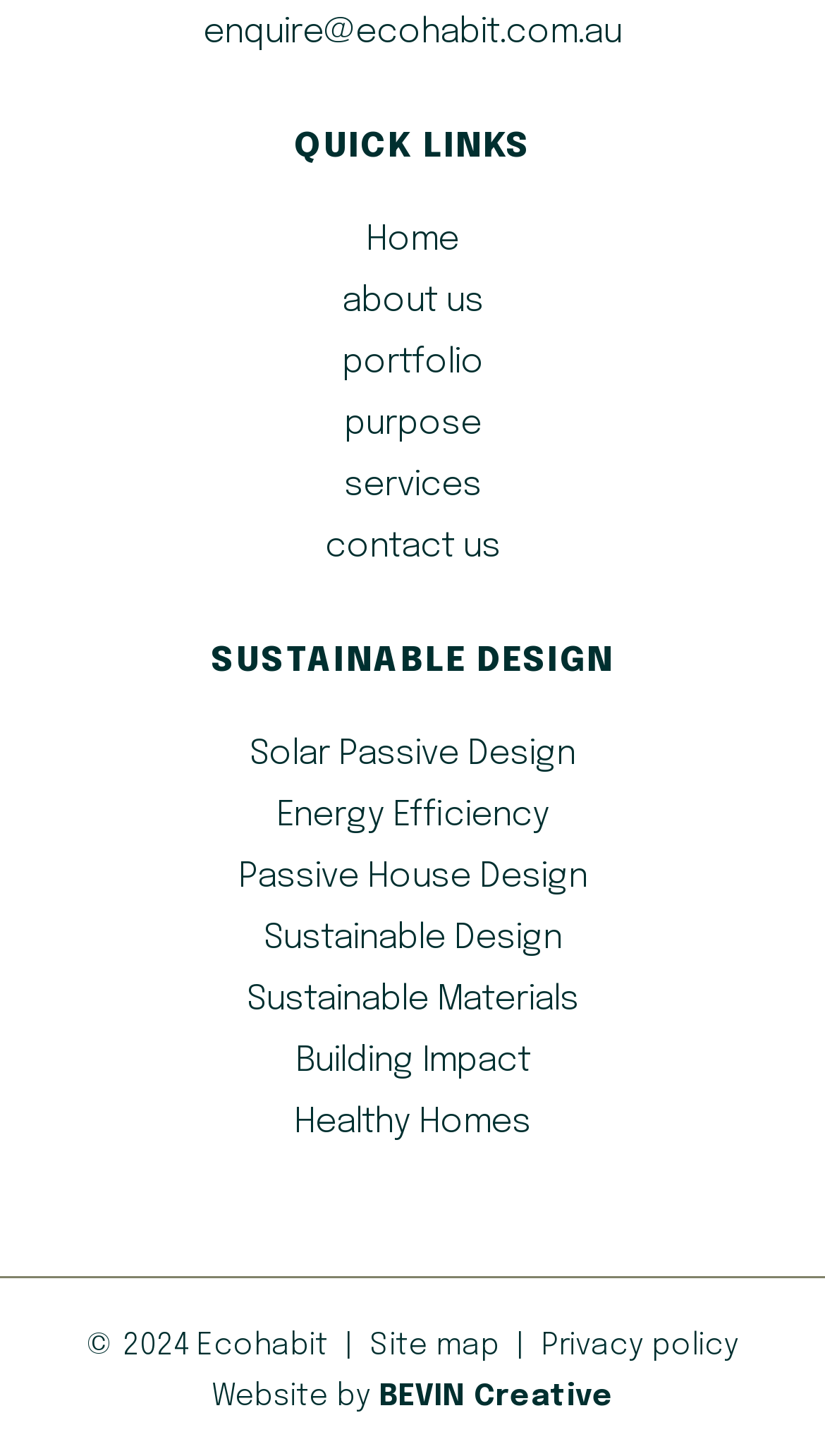From the screenshot, find the bounding box of the UI element matching this description: "Passive House Design". Supply the bounding box coordinates in the form [left, top, right, bottom], each a float between 0 and 1.

[0.051, 0.585, 0.949, 0.62]